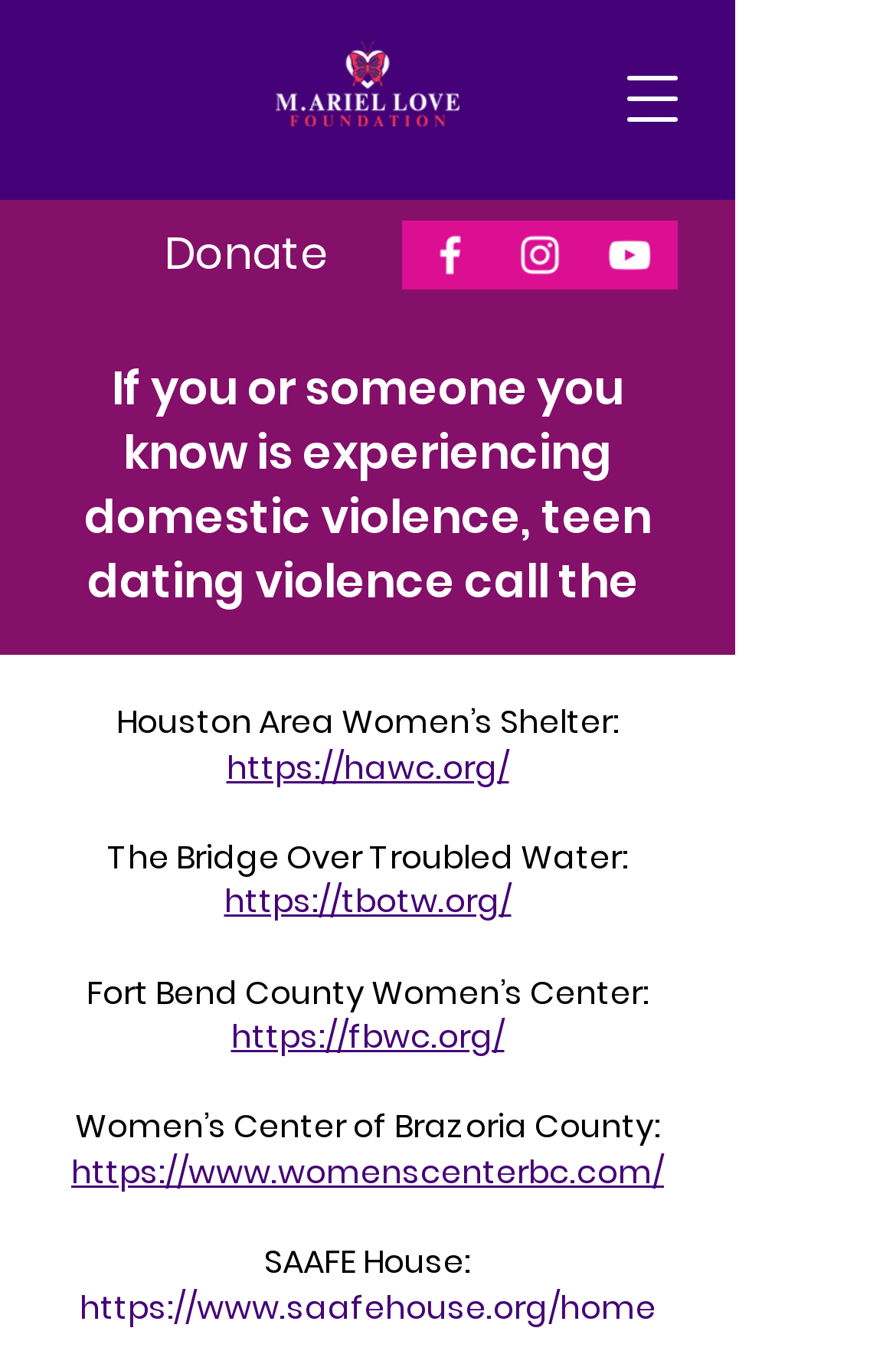Locate the bounding box coordinates of the area that needs to be clicked to fulfill the following instruction: "Call the Houston Area Women’s Shelter". The coordinates should be in the format of four float numbers between 0 and 1, namely [left, top, right, bottom].

[0.253, 0.551, 0.568, 0.581]